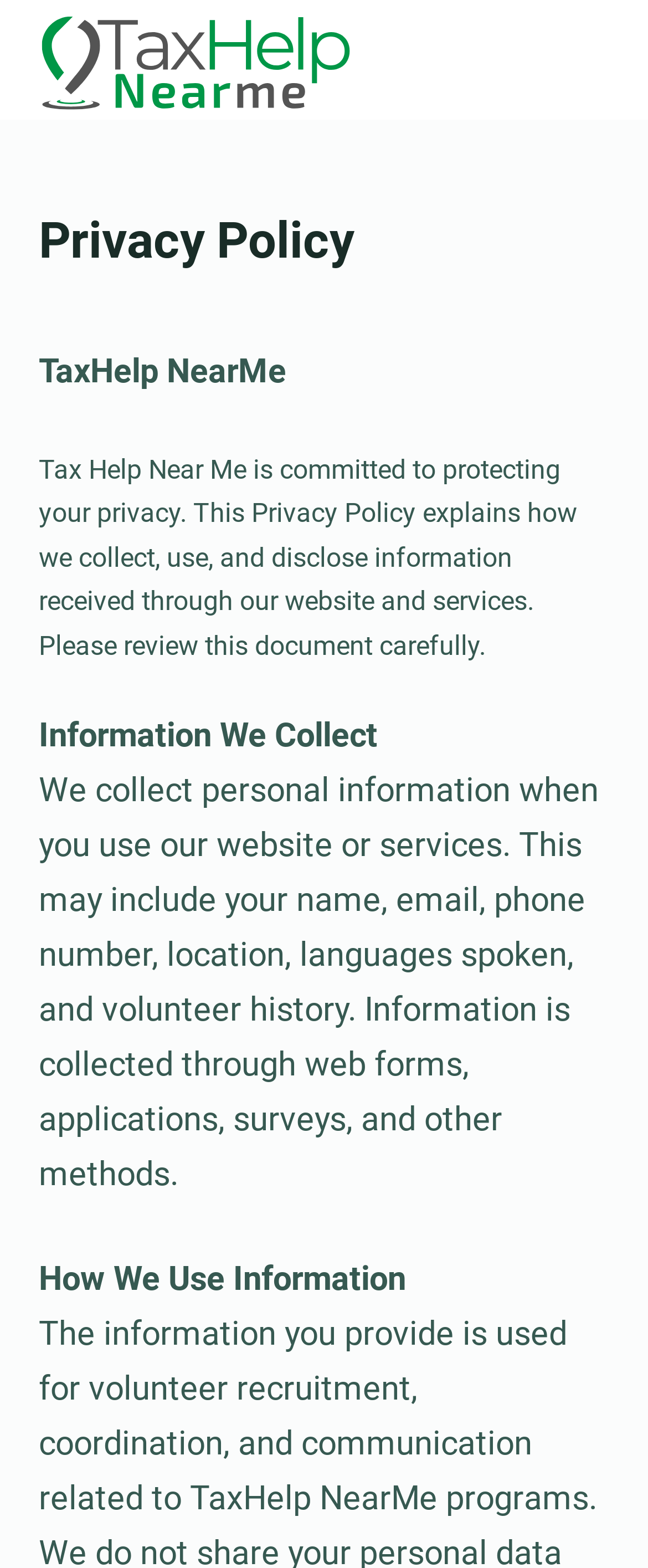Locate the bounding box of the UI element defined by this description: "Skip to content". The coordinates should be given as four float numbers between 0 and 1, formatted as [left, top, right, bottom].

[0.0, 0.0, 0.103, 0.021]